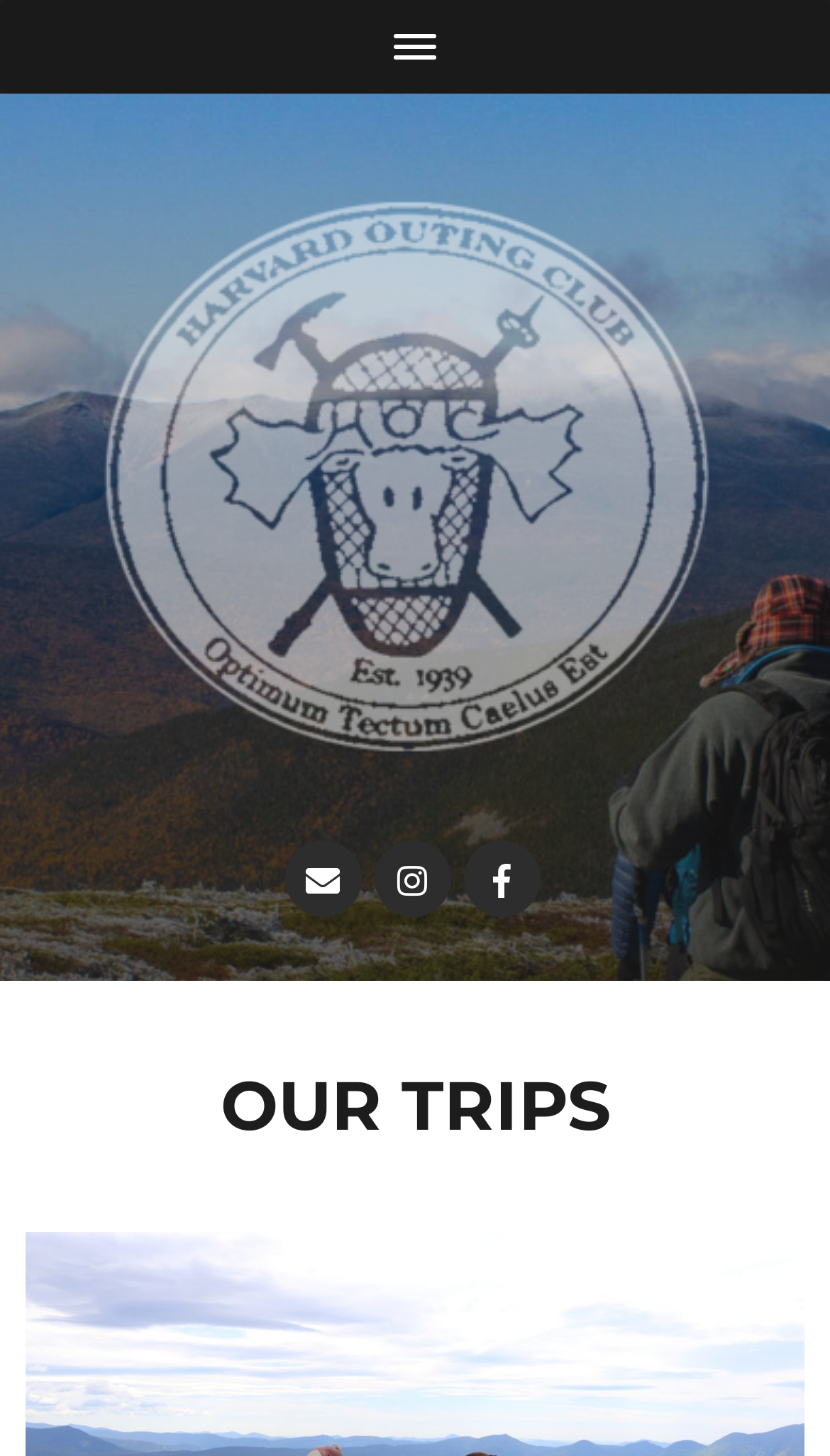What is the name of the club?
Give a detailed response to the question by analyzing the screenshot.

Based on the webpage, I can see a link with the text 'HARVARD OUTING CLUB' which suggests that the name of the club is Harvard Outing Club.